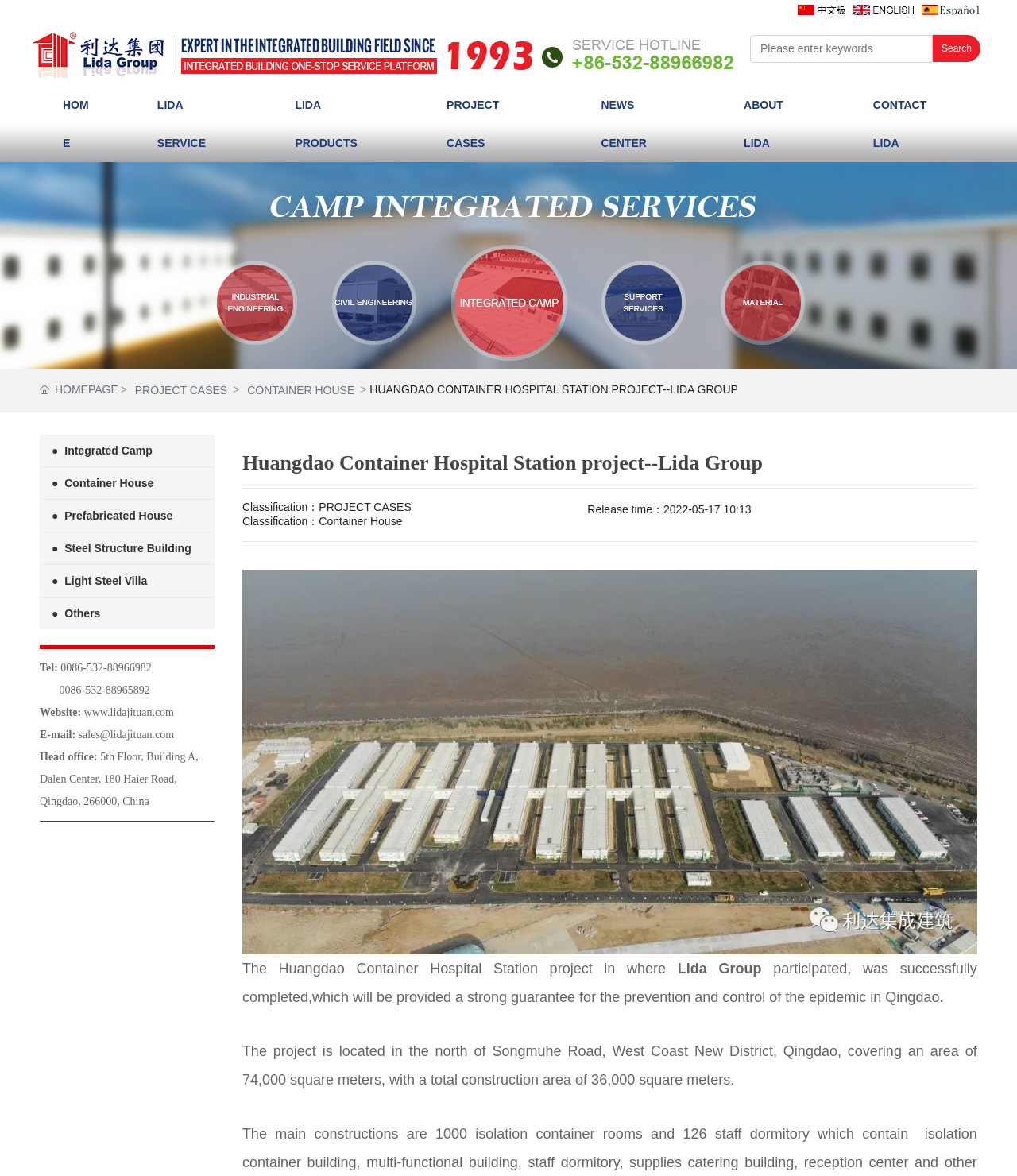Please pinpoint the bounding box coordinates for the region I should click to adhere to this instruction: "Sign in with your My Oracle Support account".

None